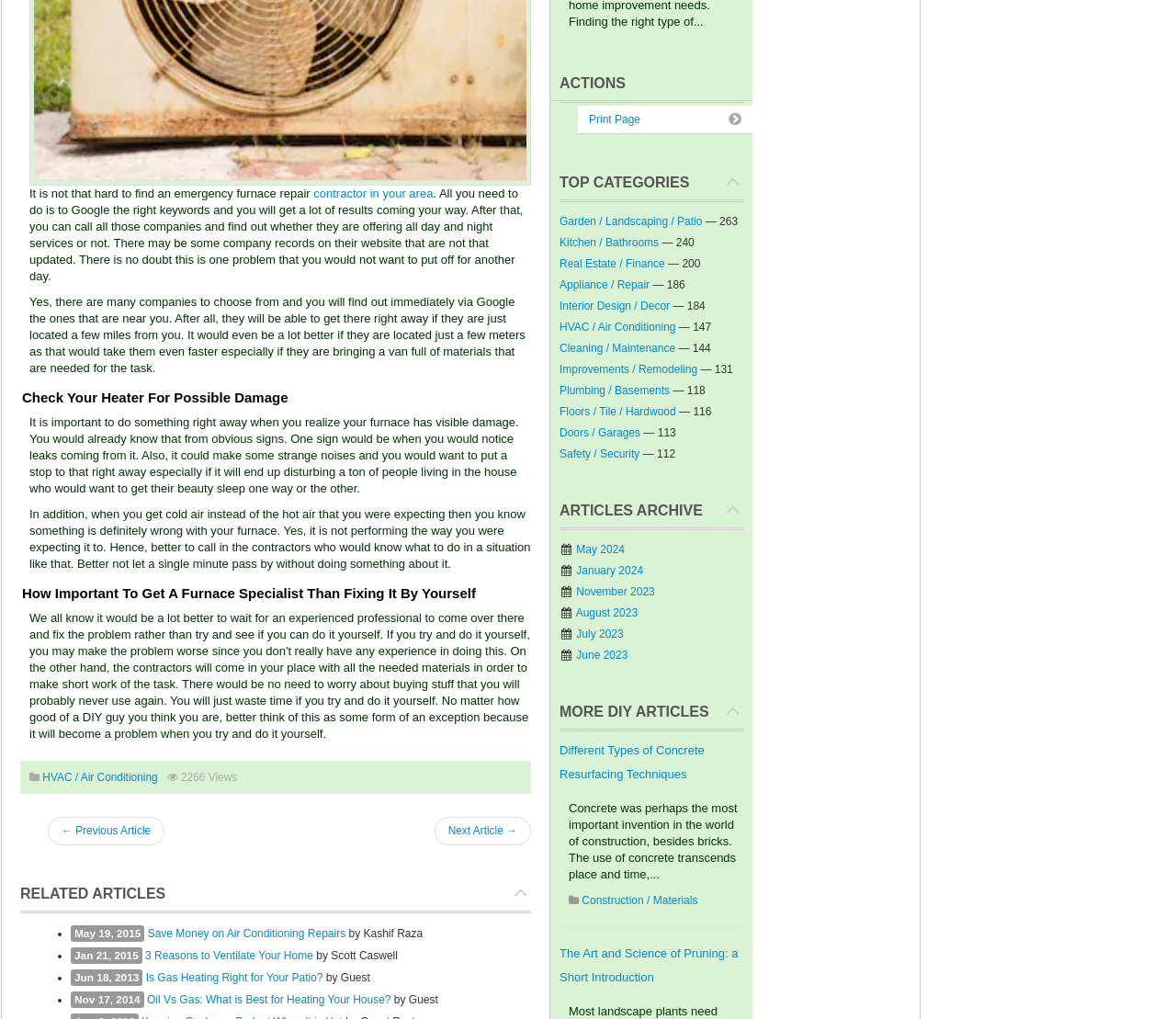Predict the bounding box coordinates of the UI element that matches this description: "RSS Feed". The coordinates should be in the format [left, top, right, bottom] with each value between 0 and 1.

None